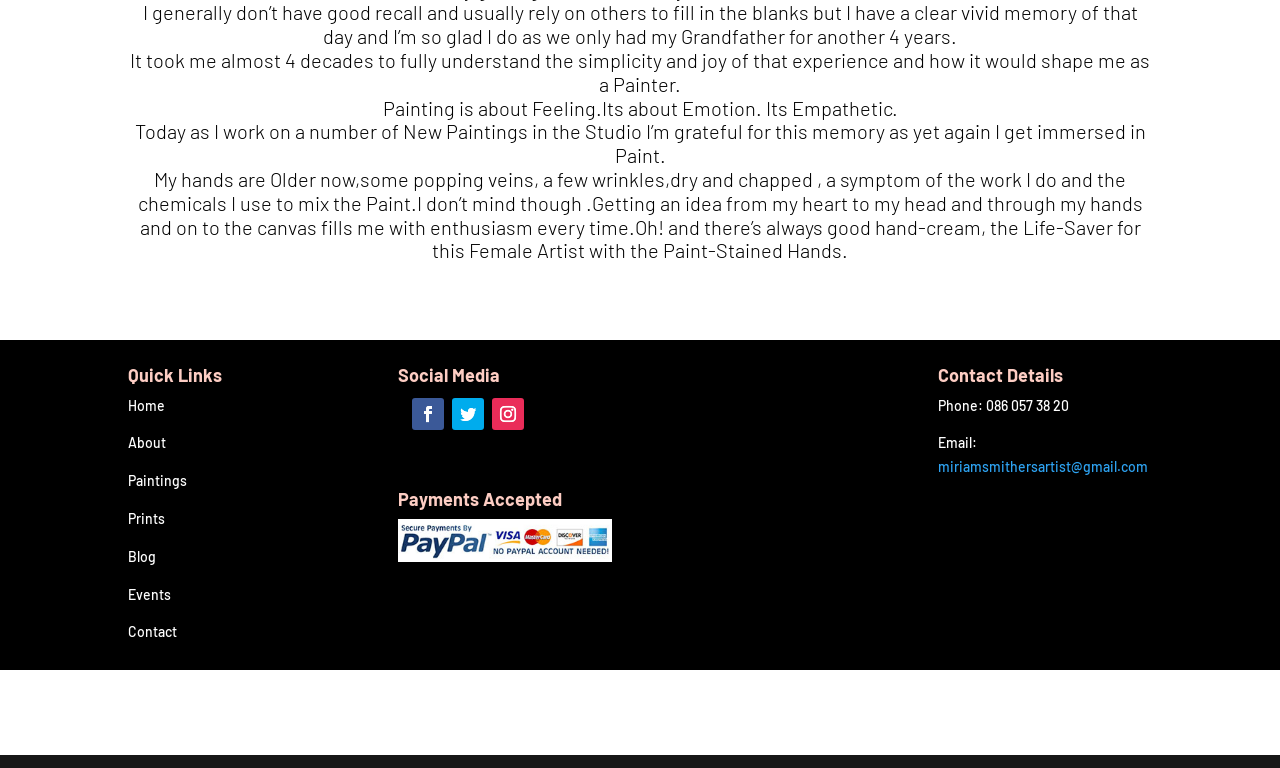What is the theme of the website?
Please answer the question with a single word or phrase, referencing the image.

Art and Painting